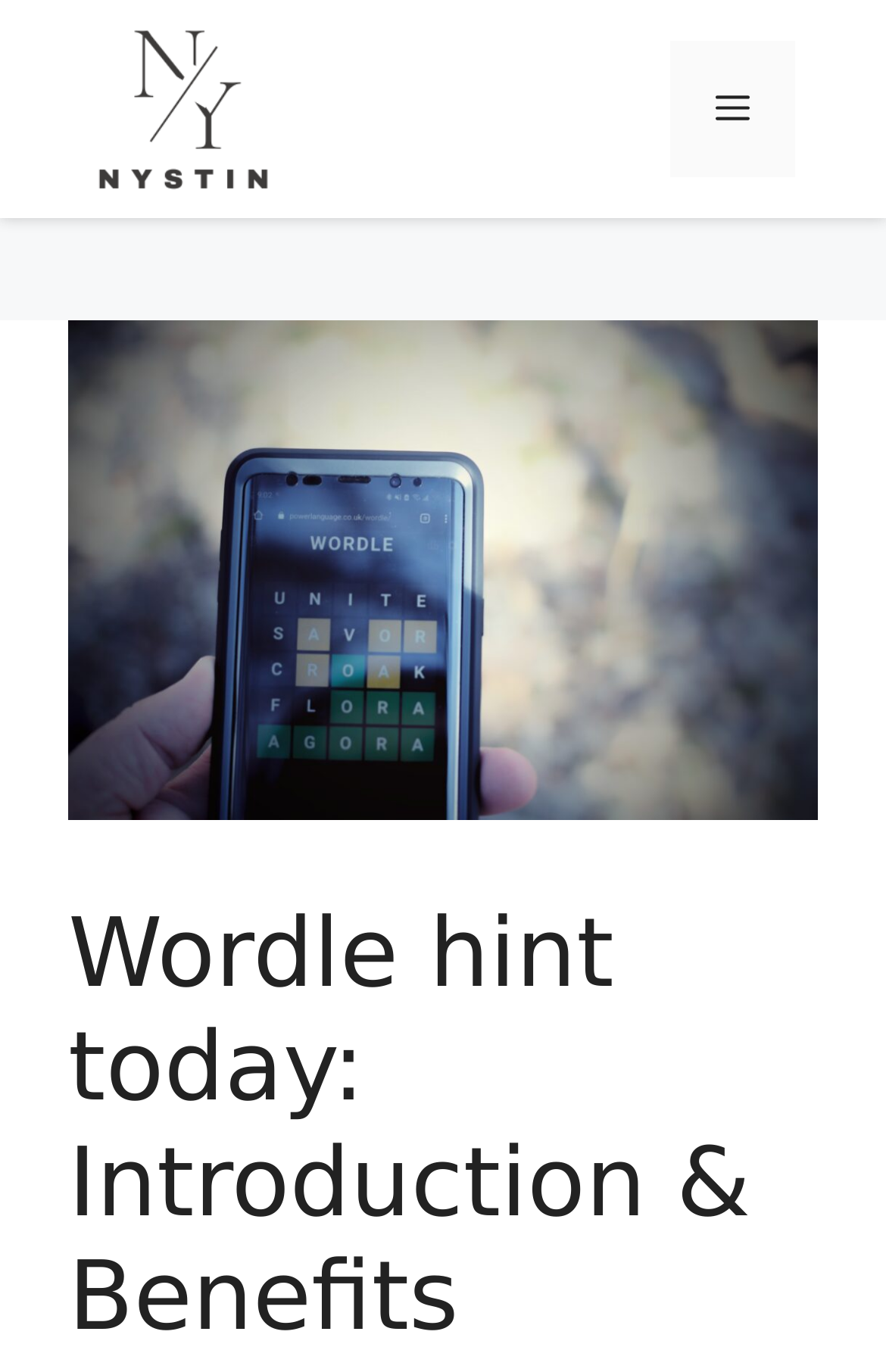Describe all the visual and textual components of the webpage comprehensively.

The webpage is about Wordle hint, a word-guessing game that offers several benefits to players. At the top of the page, there is a banner that spans the entire width, containing a link to the site "NYSTIN" with an accompanying image of the same name. The link and image are positioned near the top left corner of the page.

To the right of the banner, there is a mobile toggle navigation button labeled "Menu" that controls the primary menu. This button is located near the top right corner of the page.

Below the banner, there is a large image that takes up most of the page's width, with a heading positioned at the bottom of the image. The heading reads "Wordle hint today: Introduction & Benefits". The image and heading are centered on the page, with the image taking up a significant portion of the page's height.